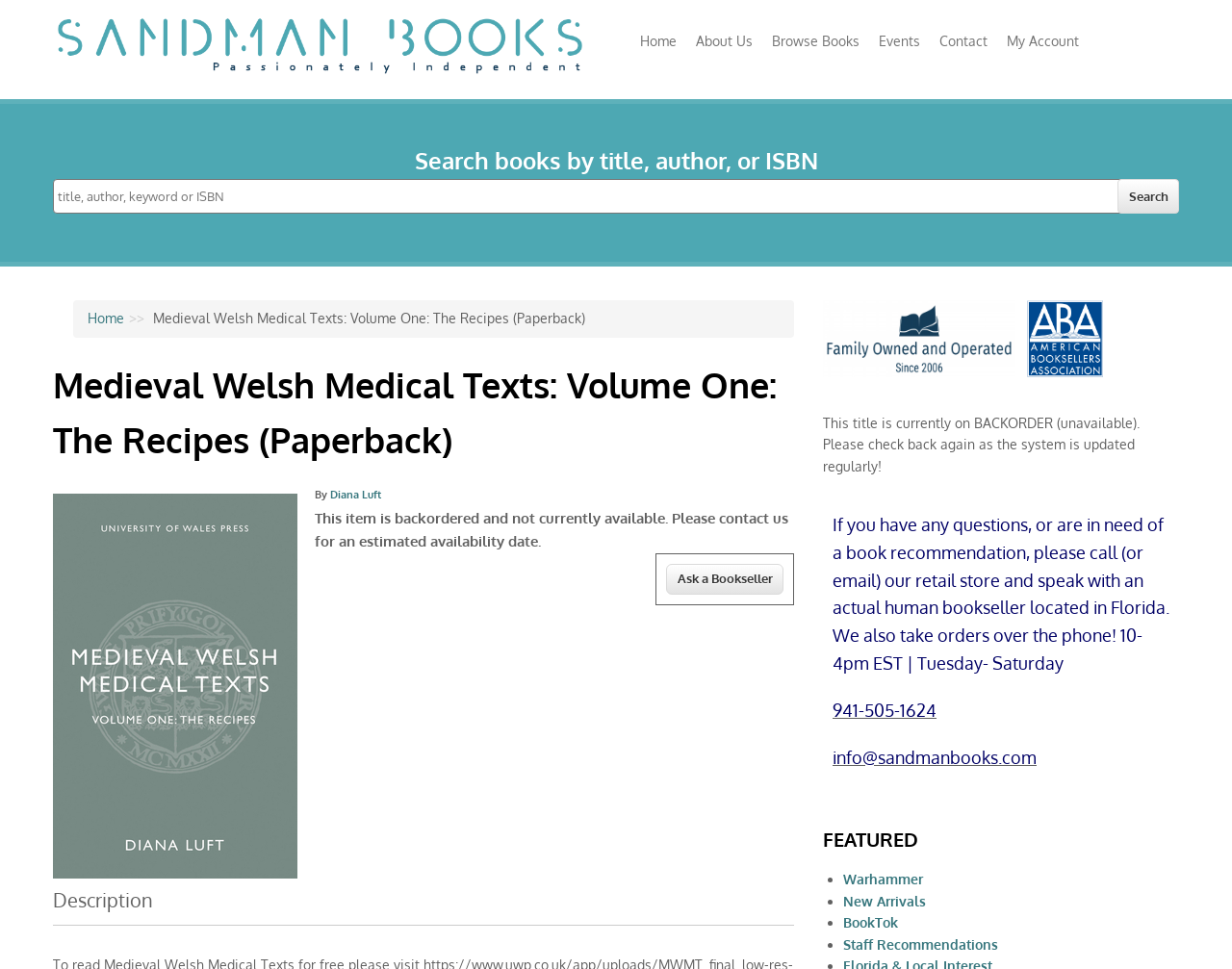Kindly provide the bounding box coordinates of the section you need to click on to fulfill the given instruction: "Browse featured books".

[0.684, 0.899, 0.749, 0.916]